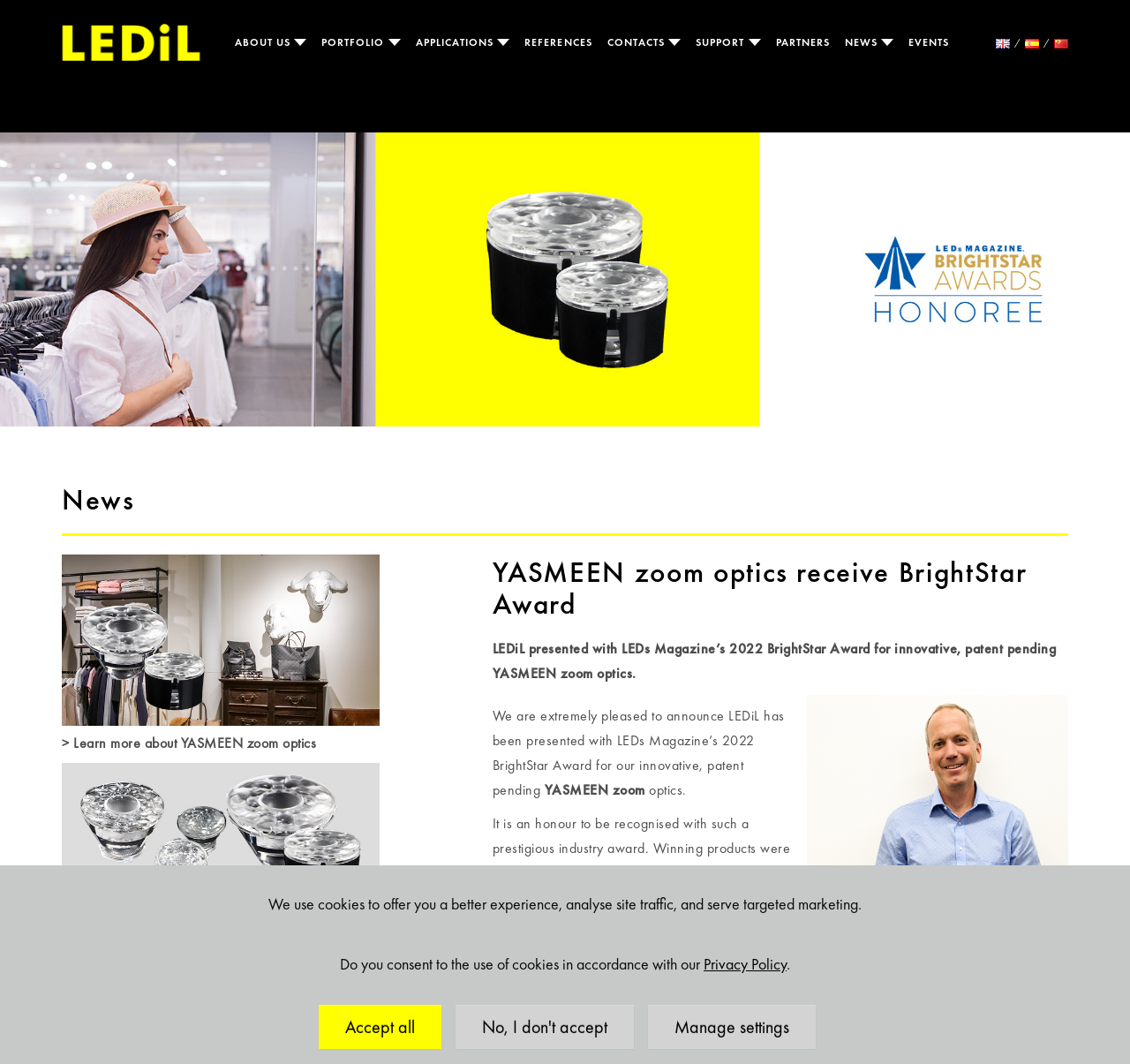Refer to the image and offer a detailed explanation in response to the question: What is the language of the webpage?

The answer can be found in the link 'English' and also in the content of the webpage, which is written in English.